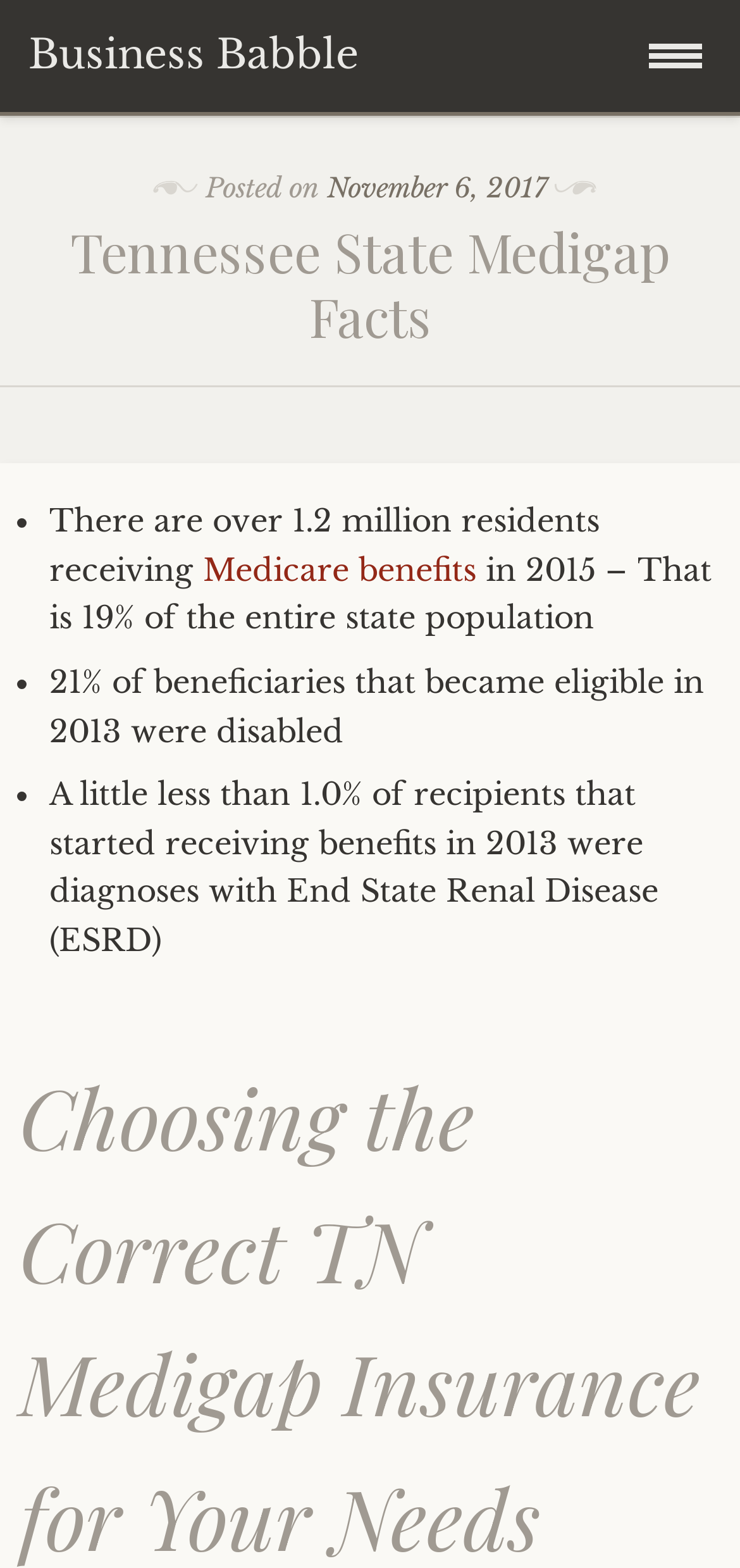How many list markers are present in the webpage?
Give a one-word or short-phrase answer derived from the screenshot.

3